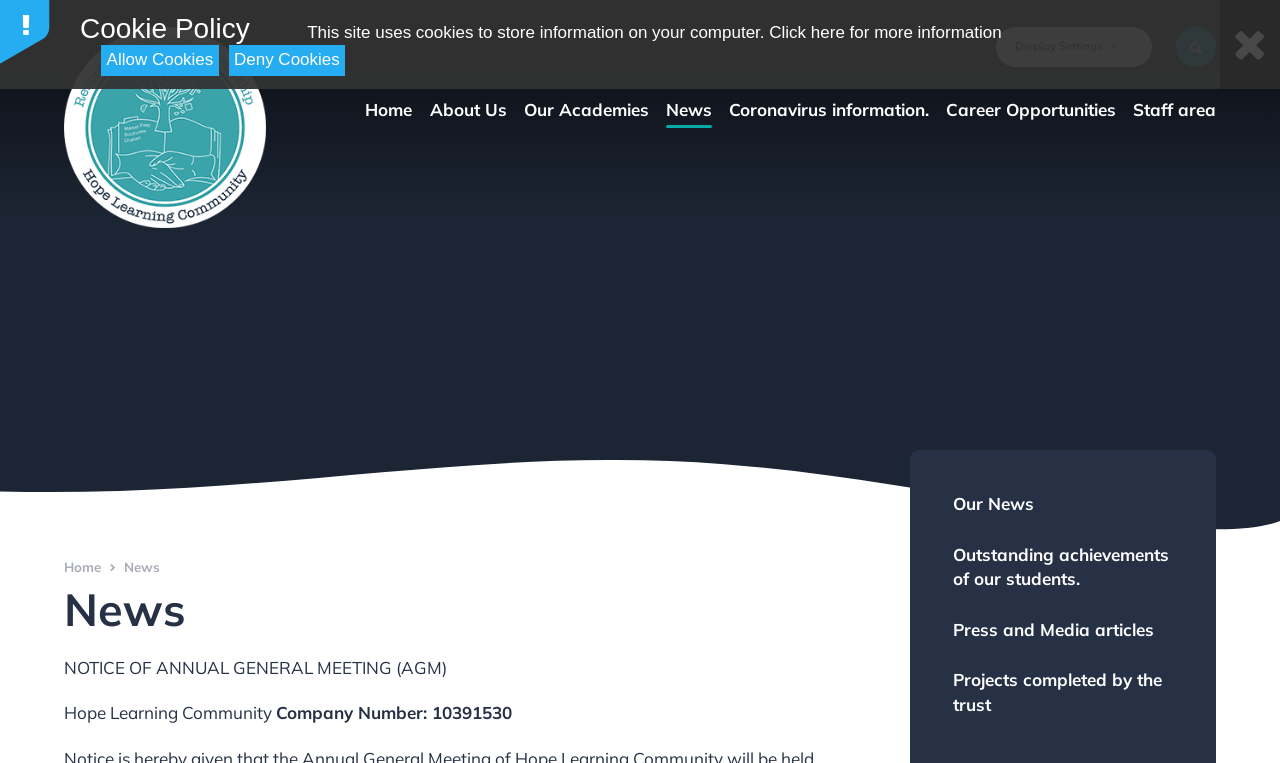Show the bounding box coordinates of the region that should be clicked to follow the instruction: "Click on the 'Display Settings' button."

[0.778, 0.035, 0.9, 0.087]